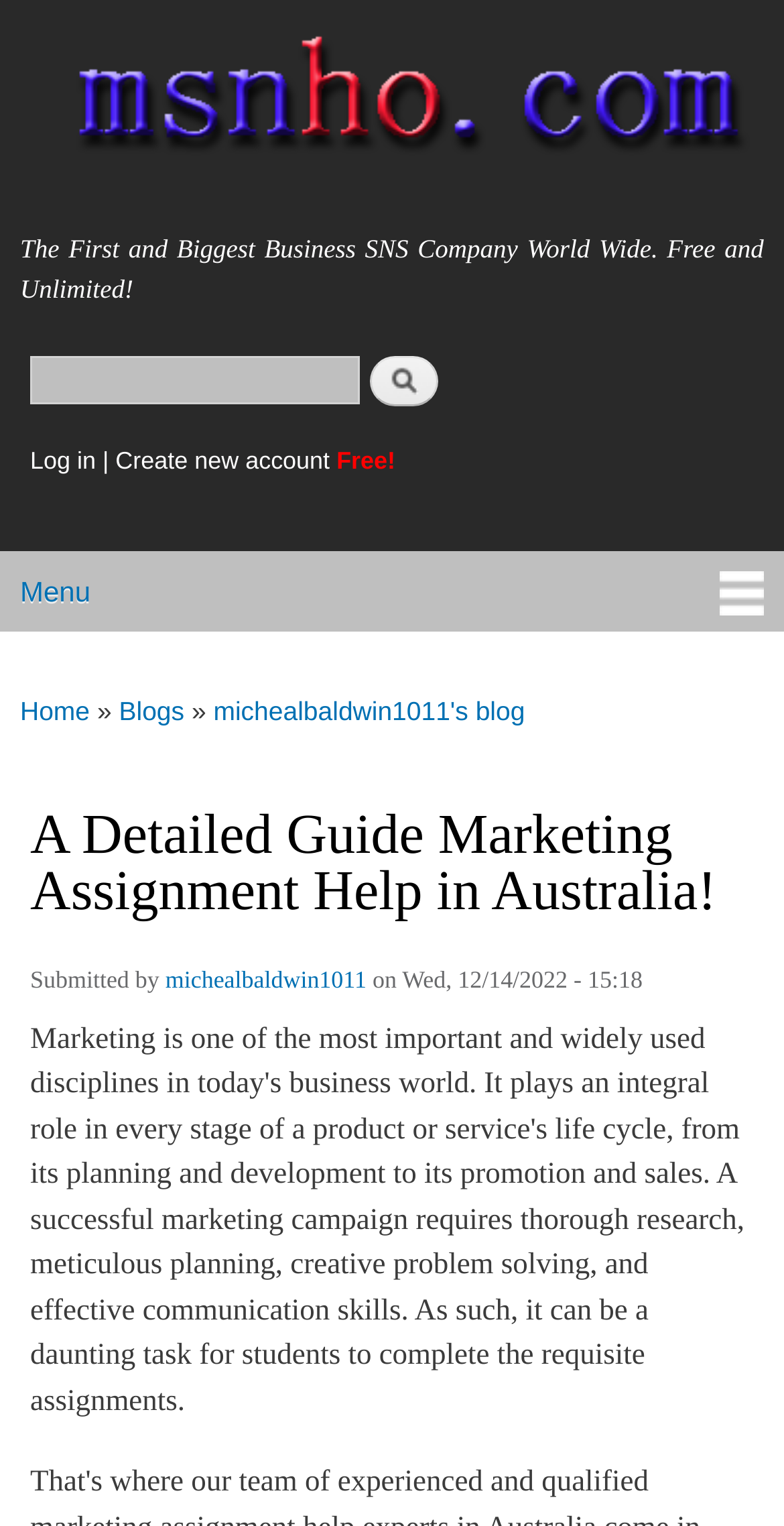Who is the author of the latest article?
From the image, respond with a single word or phrase.

michealbaldwin1011